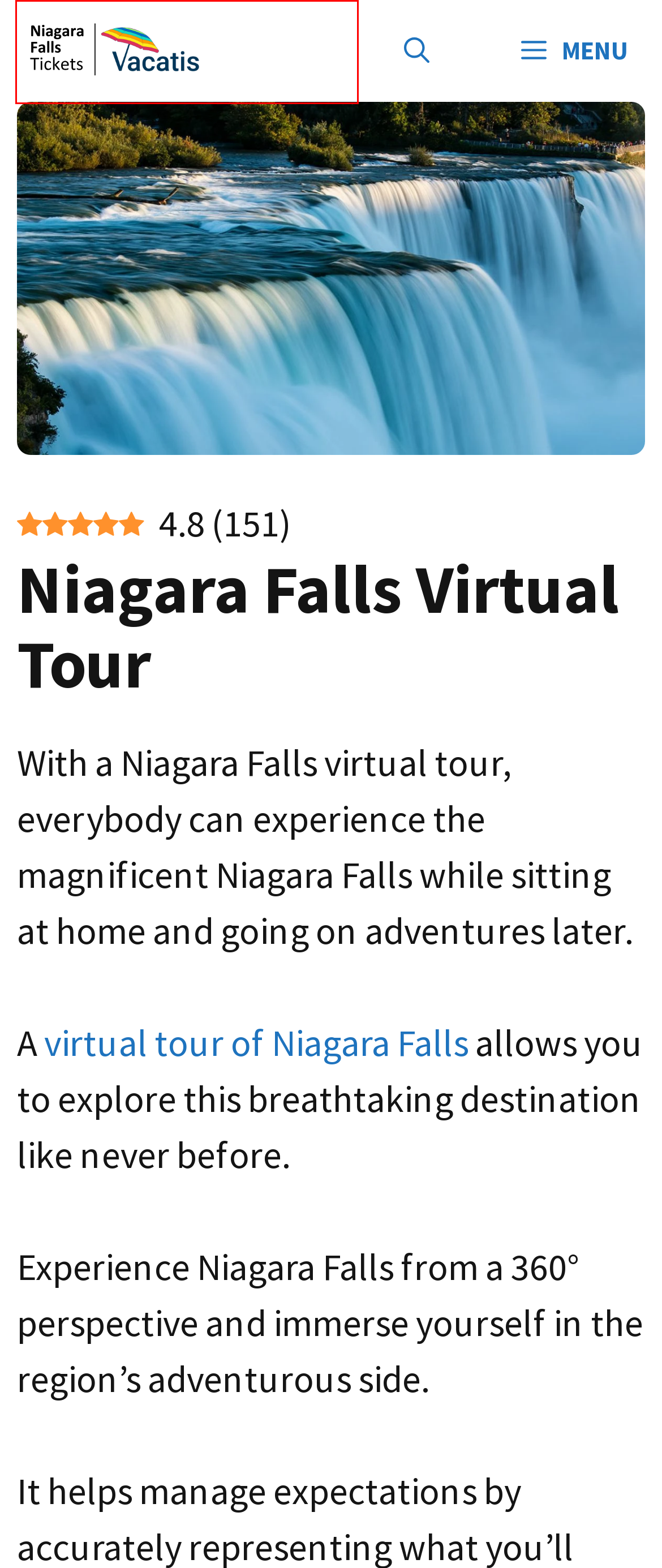You are provided with a screenshot of a webpage that has a red bounding box highlighting a UI element. Choose the most accurate webpage description that matches the new webpage after clicking the highlighted element. Here are your choices:
A. Niagara Falls Tickets - Tips for Visiting, Must carry items
B. Niagara Falls Tickets - Horseshoe Fall, Best holiday spot
C. Niagara Falls Tickets - Opening Hours, How to Reach, Timings
D. Privacy Policy - Niagara-Falls-Tickets-com
E. Niagara SkyWheel  - Niagara-Falls-Tickets-com
F. Niagara Falls Tickets - Prices, Discounts, Types, What to expect
G. Private Group Travel Agency, Student Travel | Greenville & Spartanburg, SC | Good News Travels
H. 360° VR Videos | Niagara Falls Canada

F